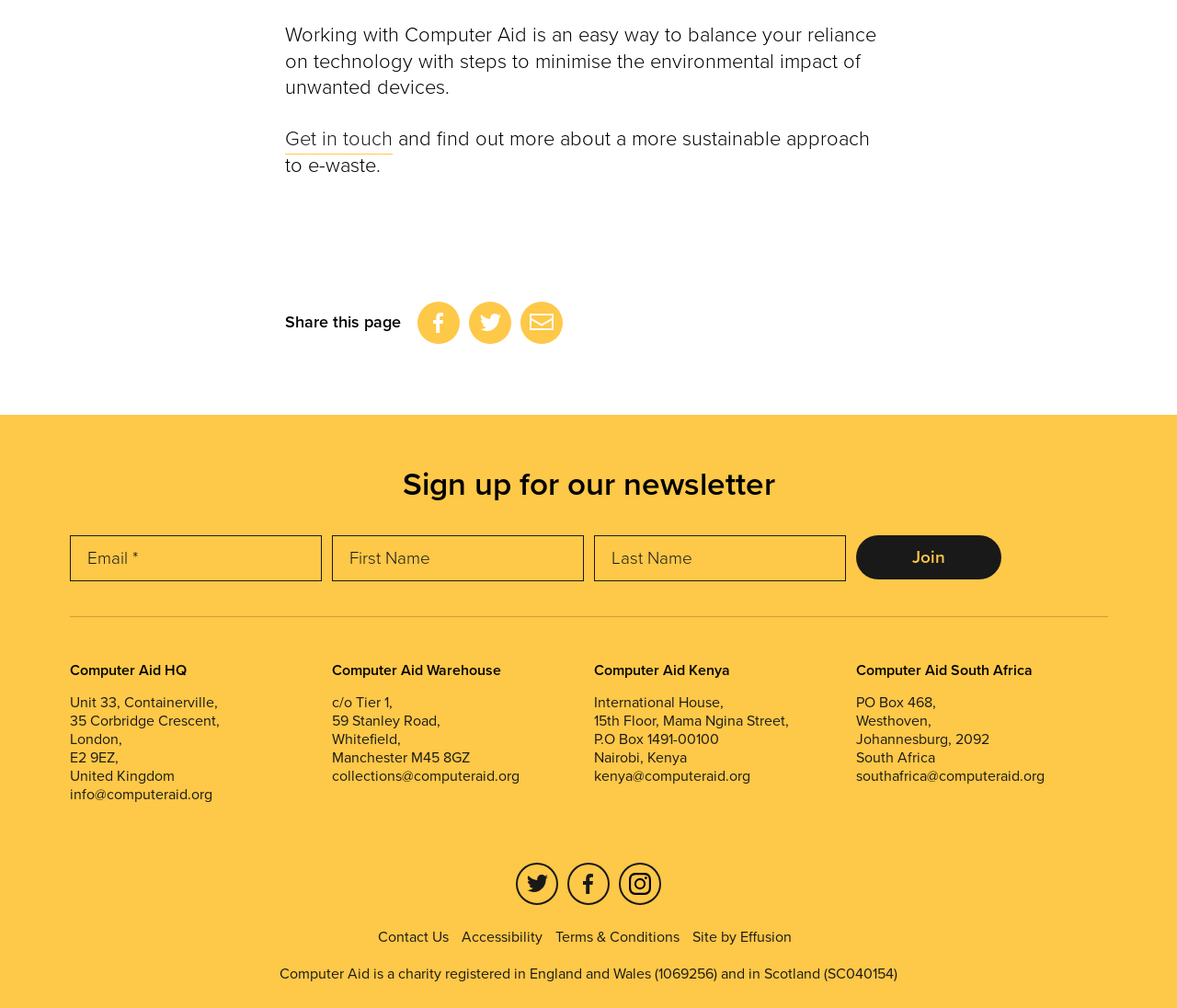For the element described, predict the bounding box coordinates as (top-left x, top-left y, bottom-right x, bottom-right y). All values should be between 0 and 1. Element description: Share on facebook

[0.355, 0.299, 0.391, 0.341]